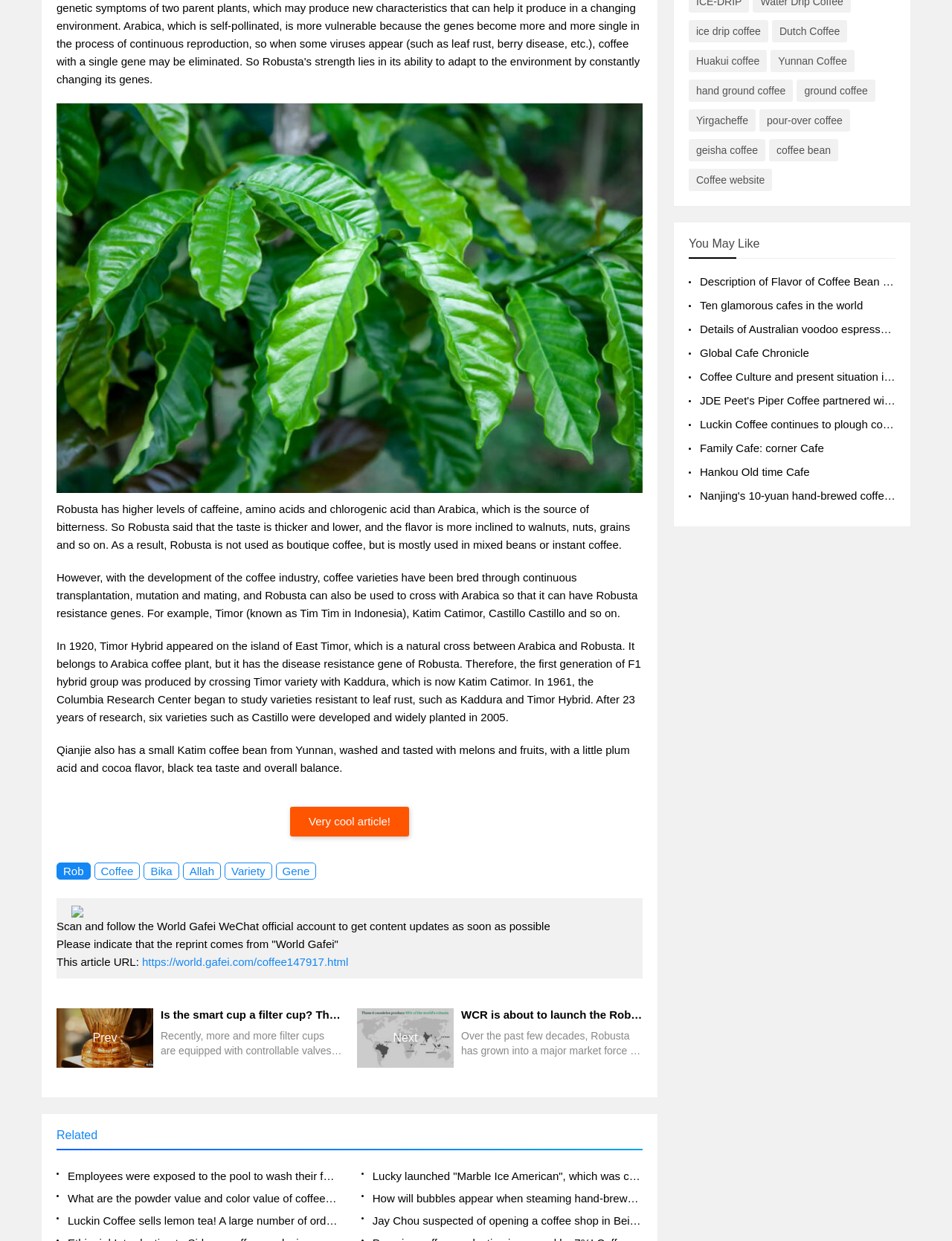Reply to the question with a single word or phrase:
What is the name of the coffee variety mentioned in the article?

Timor Hybrid